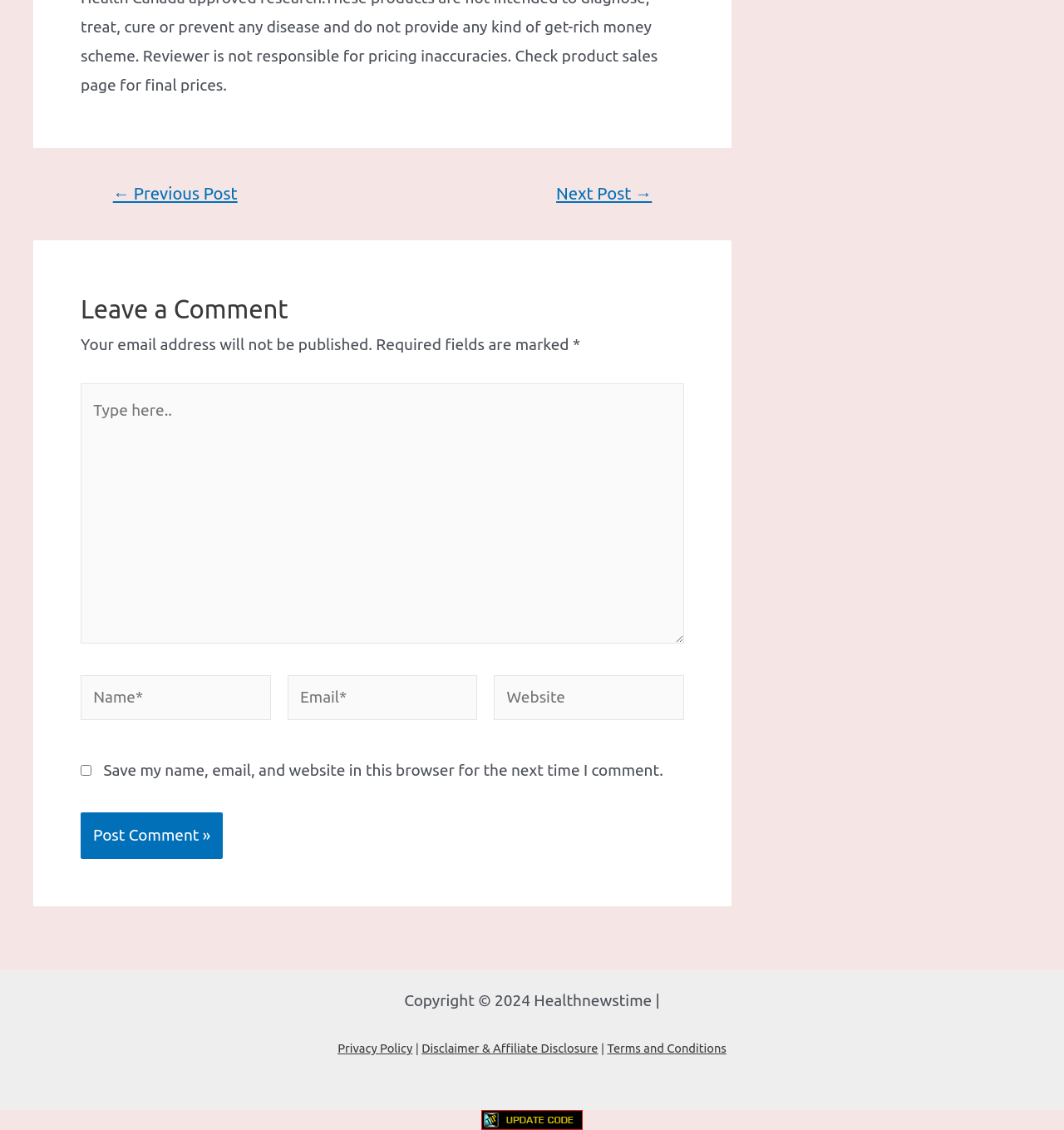What is the copyright information?
Refer to the image and provide a thorough answer to the question.

The footer section of the webpage contains a 'Copyright © 2024 Healthnewstime' notice, indicating that the website's content is copyrighted by Healthnewstime in 2024.